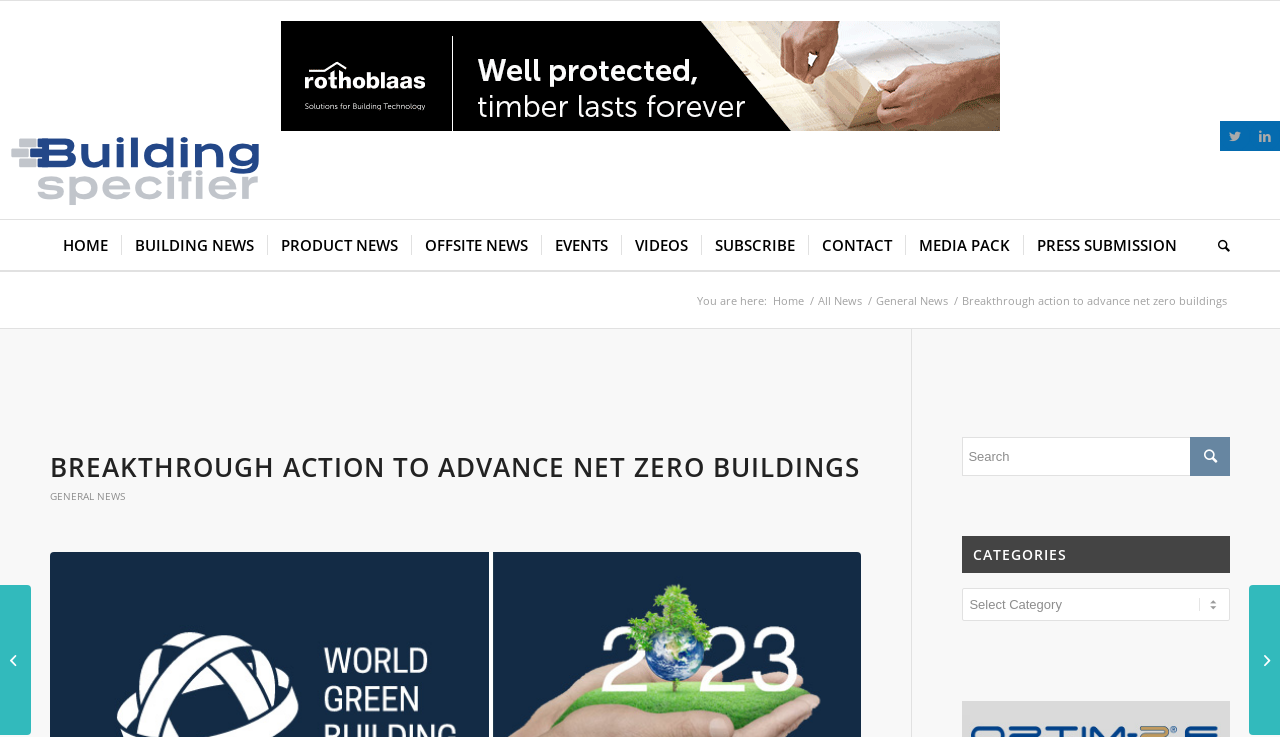What is the current page category?
Please look at the screenshot and answer using one word or phrase.

General News